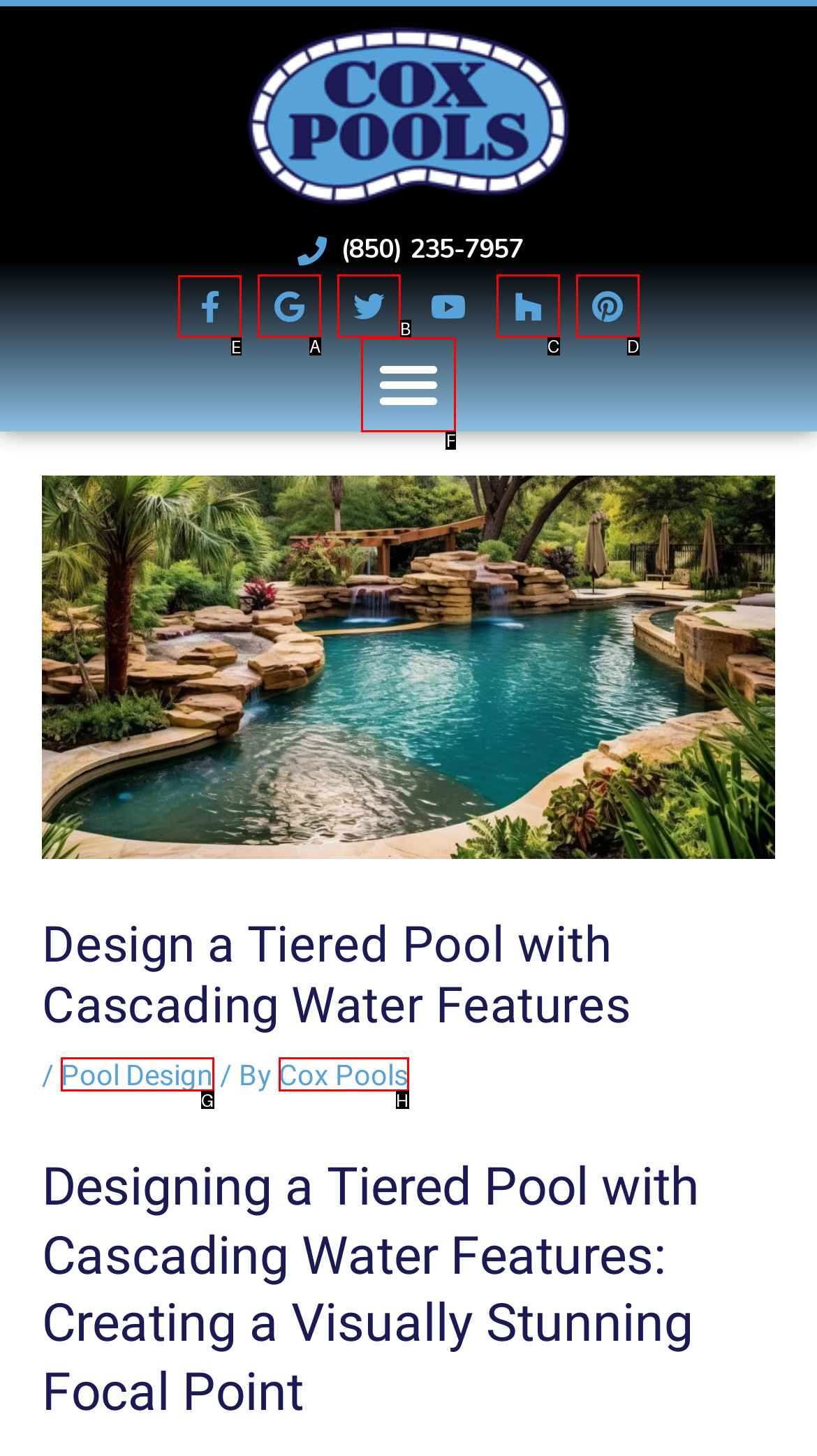Select the correct option from the given choices to perform this task: Open the Facebook page. Provide the letter of that option.

E